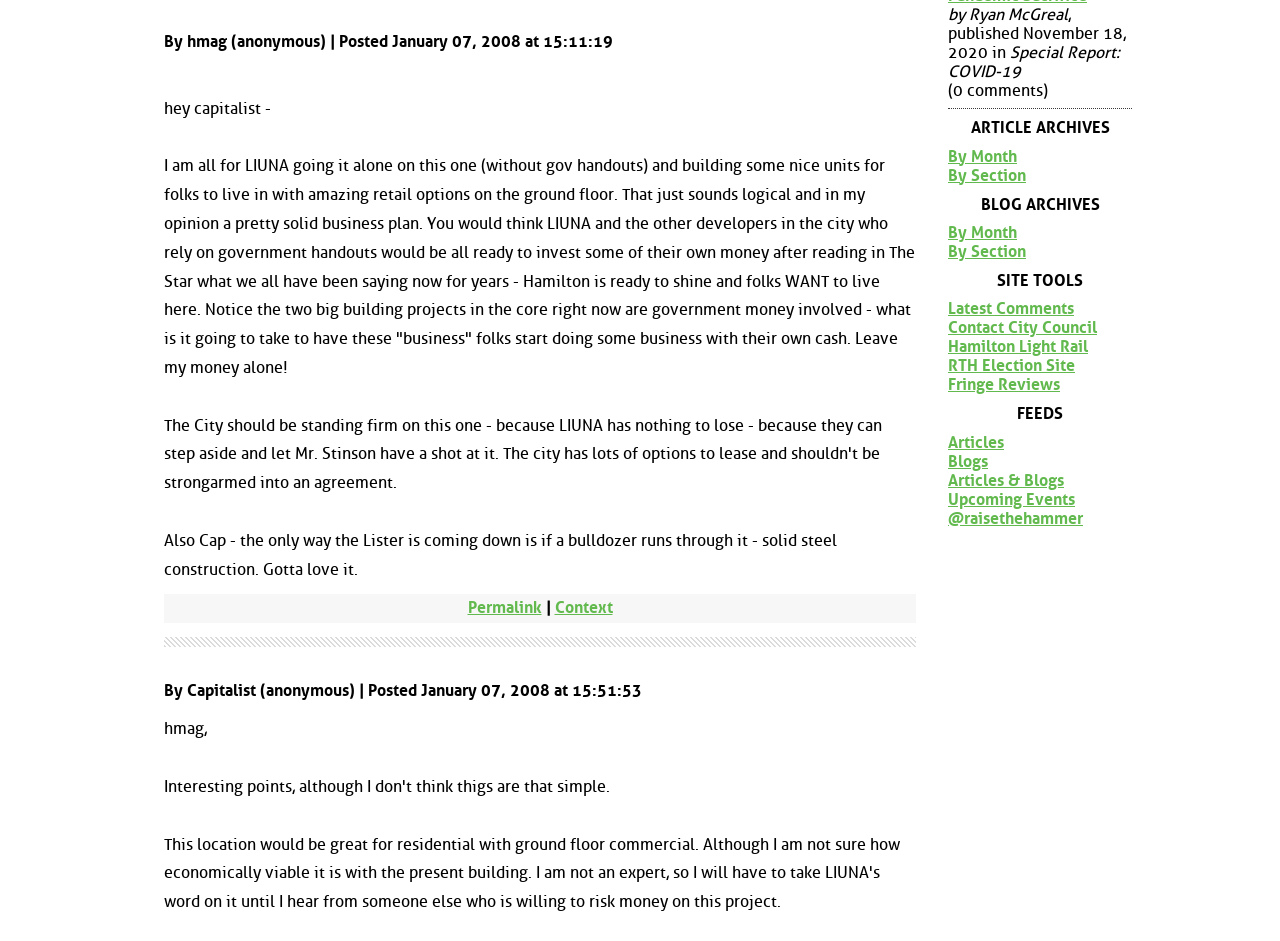Please find the bounding box coordinates of the element that needs to be clicked to perform the following instruction: "Read the article by Ryan McGreal". The bounding box coordinates should be four float numbers between 0 and 1, represented as [left, top, right, bottom].

[0.741, 0.005, 0.834, 0.025]